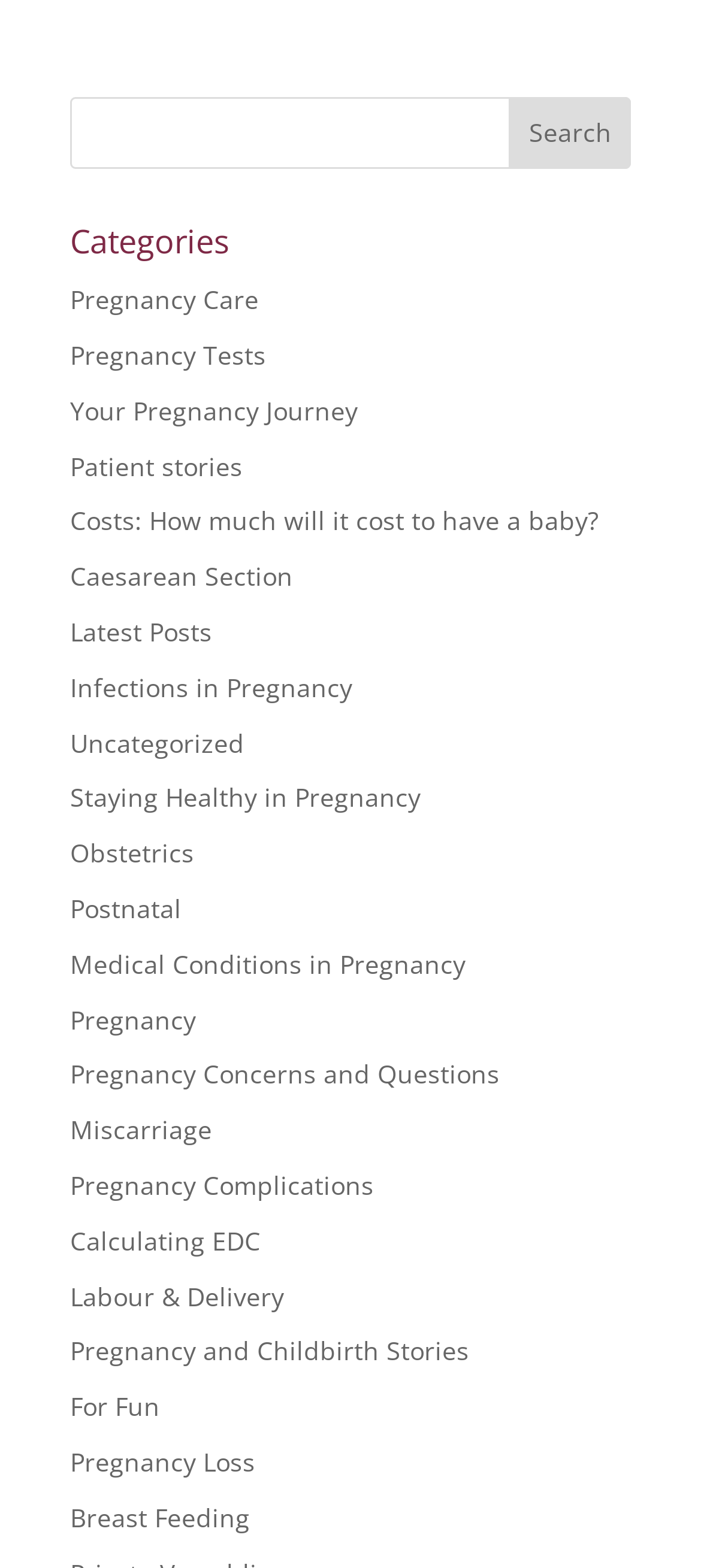Identify the bounding box coordinates of the element to click to follow this instruction: 'Explore Labour & Delivery'. Ensure the coordinates are four float values between 0 and 1, provided as [left, top, right, bottom].

[0.1, 0.815, 0.405, 0.837]